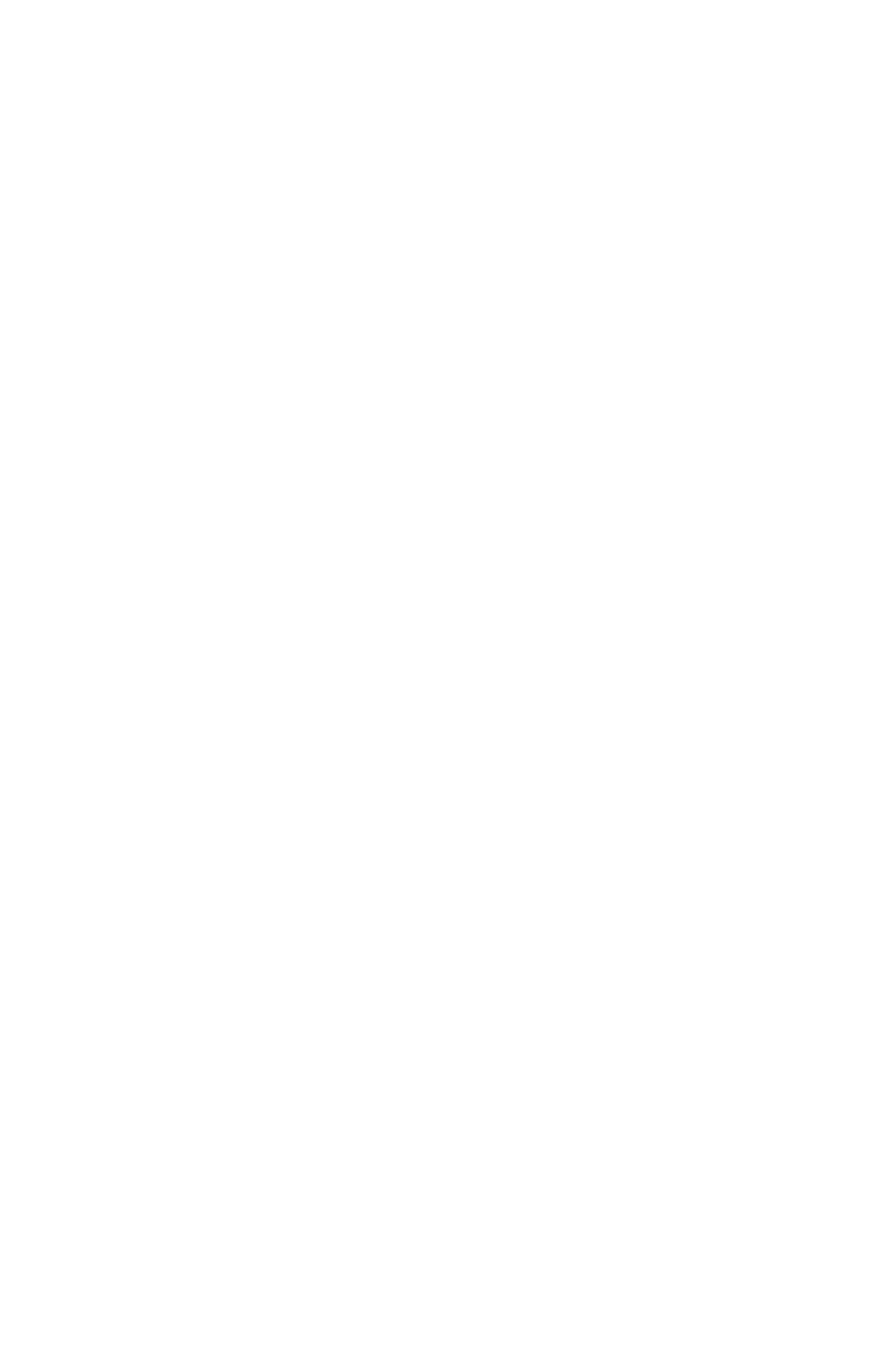How many social media platforms are linked on the webpage?
Give a one-word or short phrase answer based on the image.

4